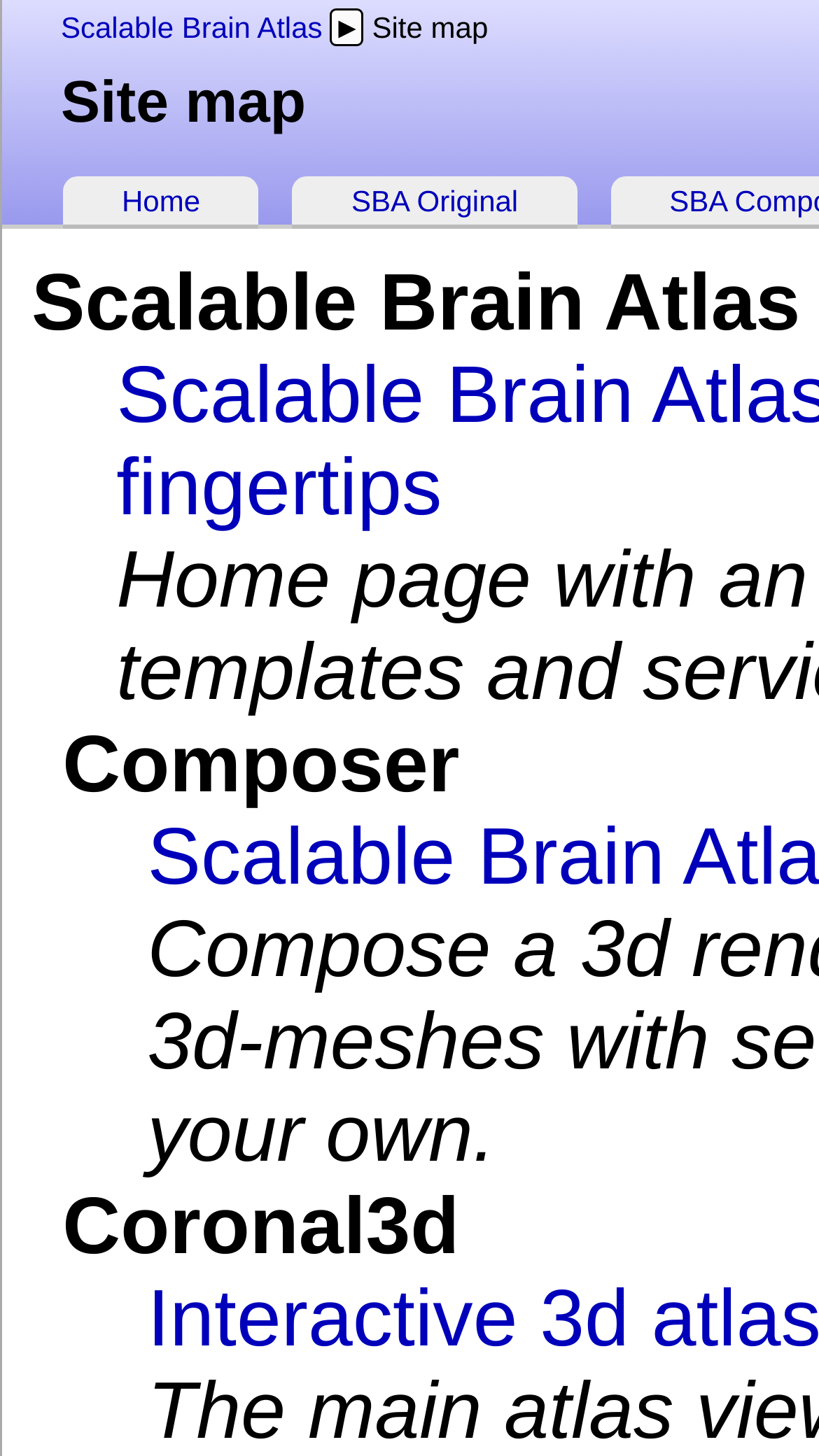Provide a single word or phrase to answer the given question: 
What is the name of the brain atlas mentioned?

Scalable Brain Atlas